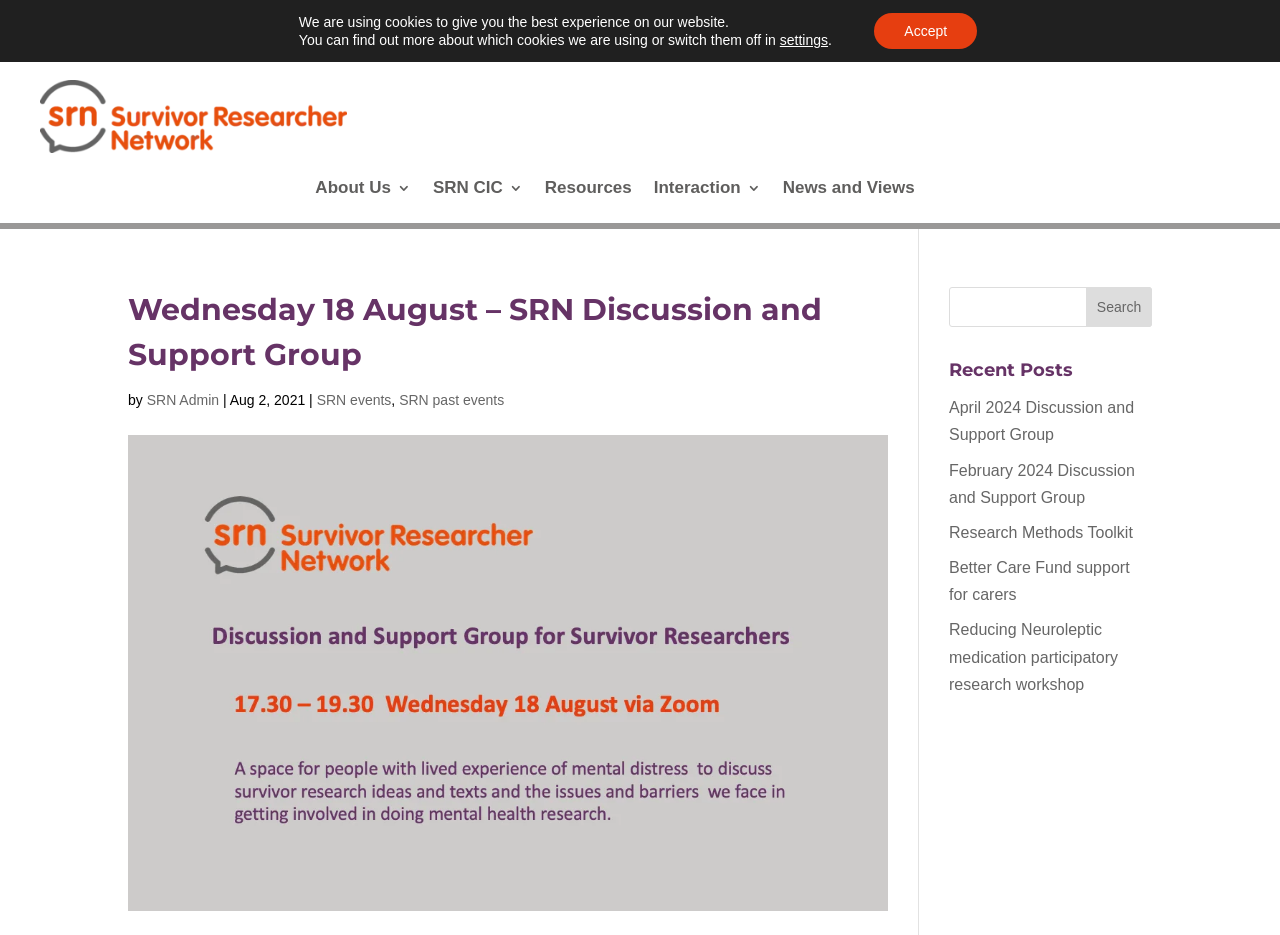What is the purpose of the search bar?
Using the image as a reference, answer the question in detail.

The search bar is located at the top-right corner of the webpage, and it allows users to search for specific content within the website. The search bar is accompanied by a 'Search' button, indicating its purpose.